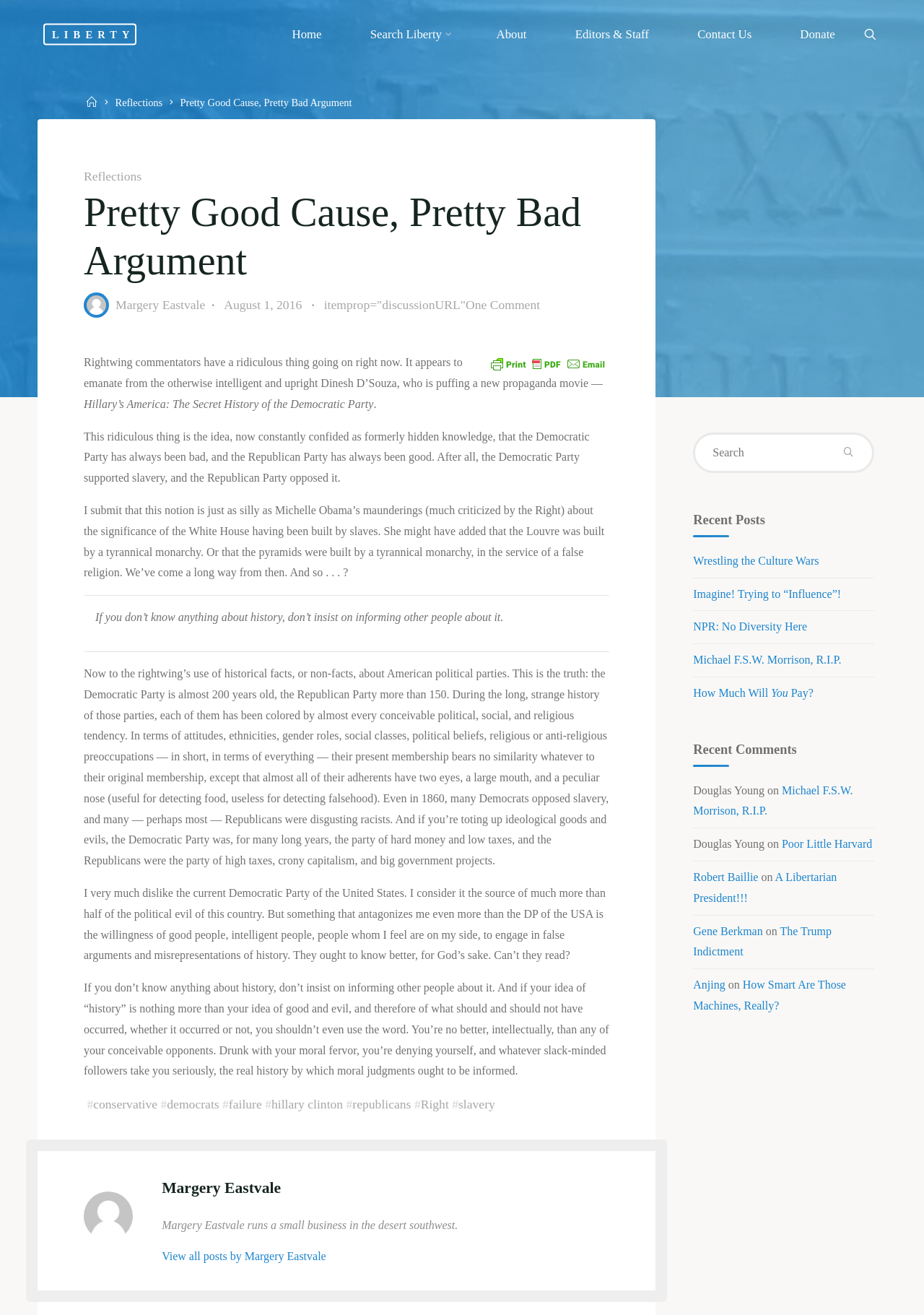Extract the bounding box of the UI element described as: "Michael F.S.W. Morrison, R.I.P.".

[0.75, 0.497, 0.911, 0.506]